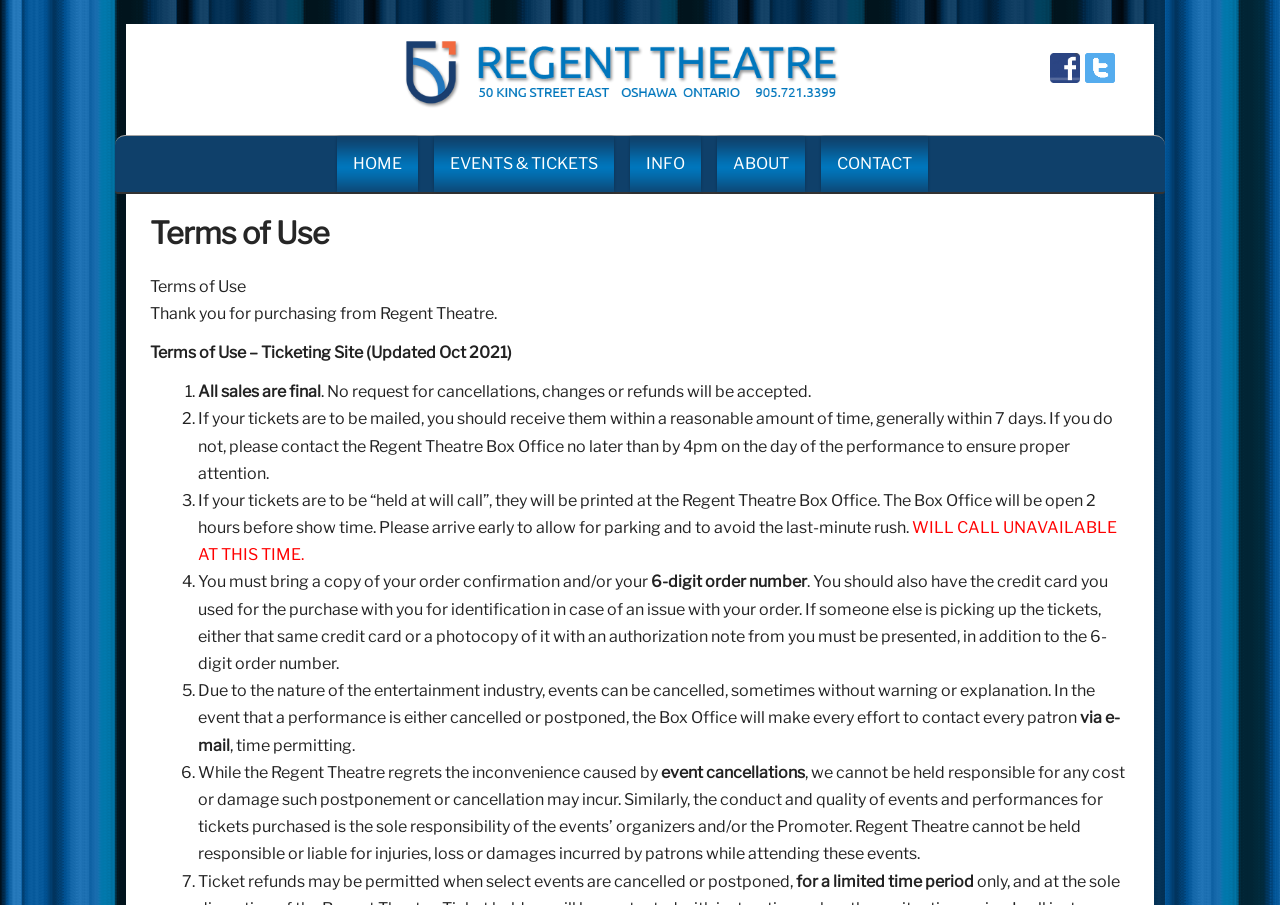What is the purpose of this webpage?
Look at the image and answer the question using a single word or phrase.

Terms of Use